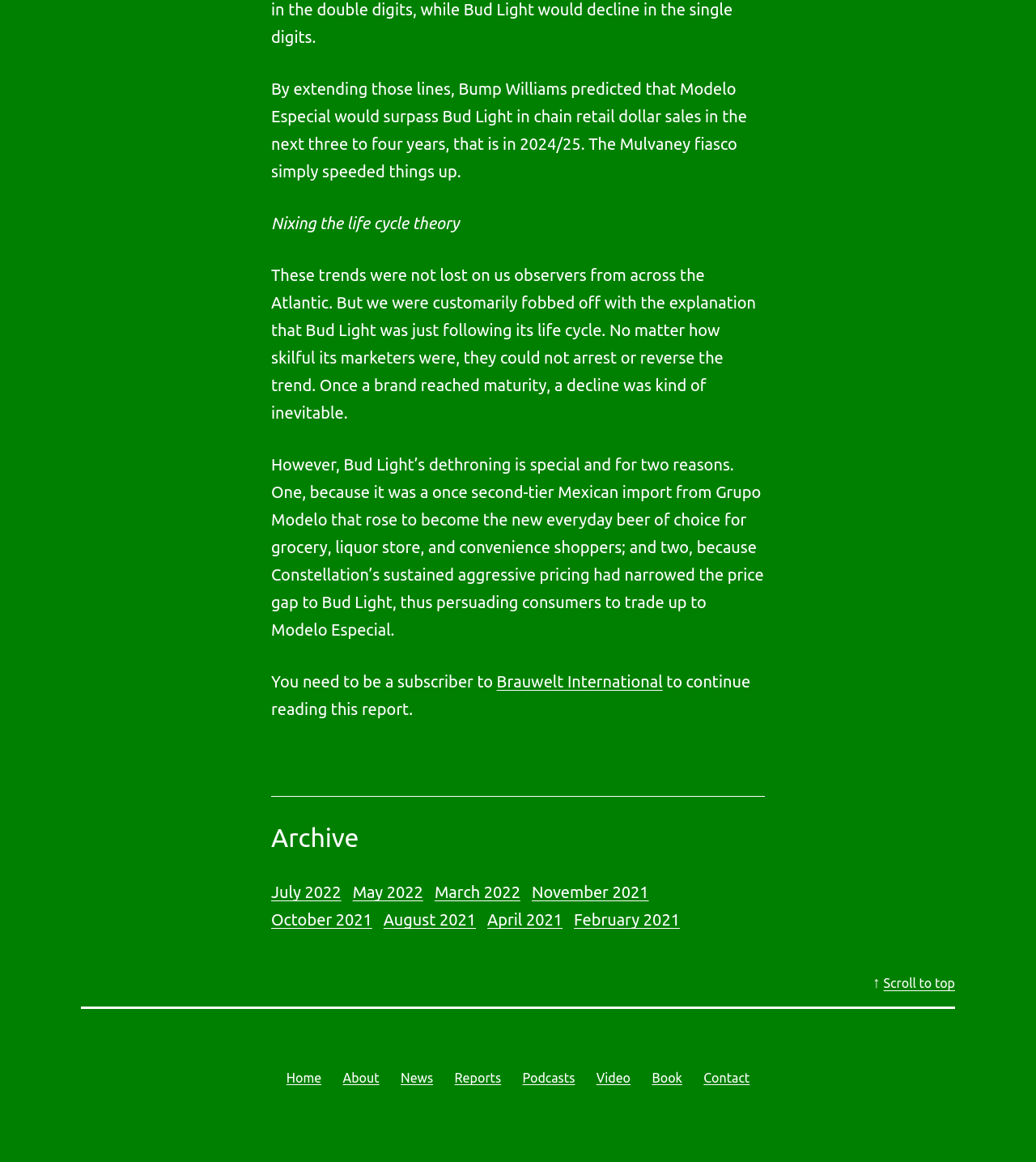Utilize the details in the image to thoroughly answer the following question: How many links are there in the secondary menu?

The secondary menu contains links to 'Home', 'About', 'News', 'Reports', 'Podcasts', 'Video', 'Book', and 'Contact', which makes a total of 8 links.